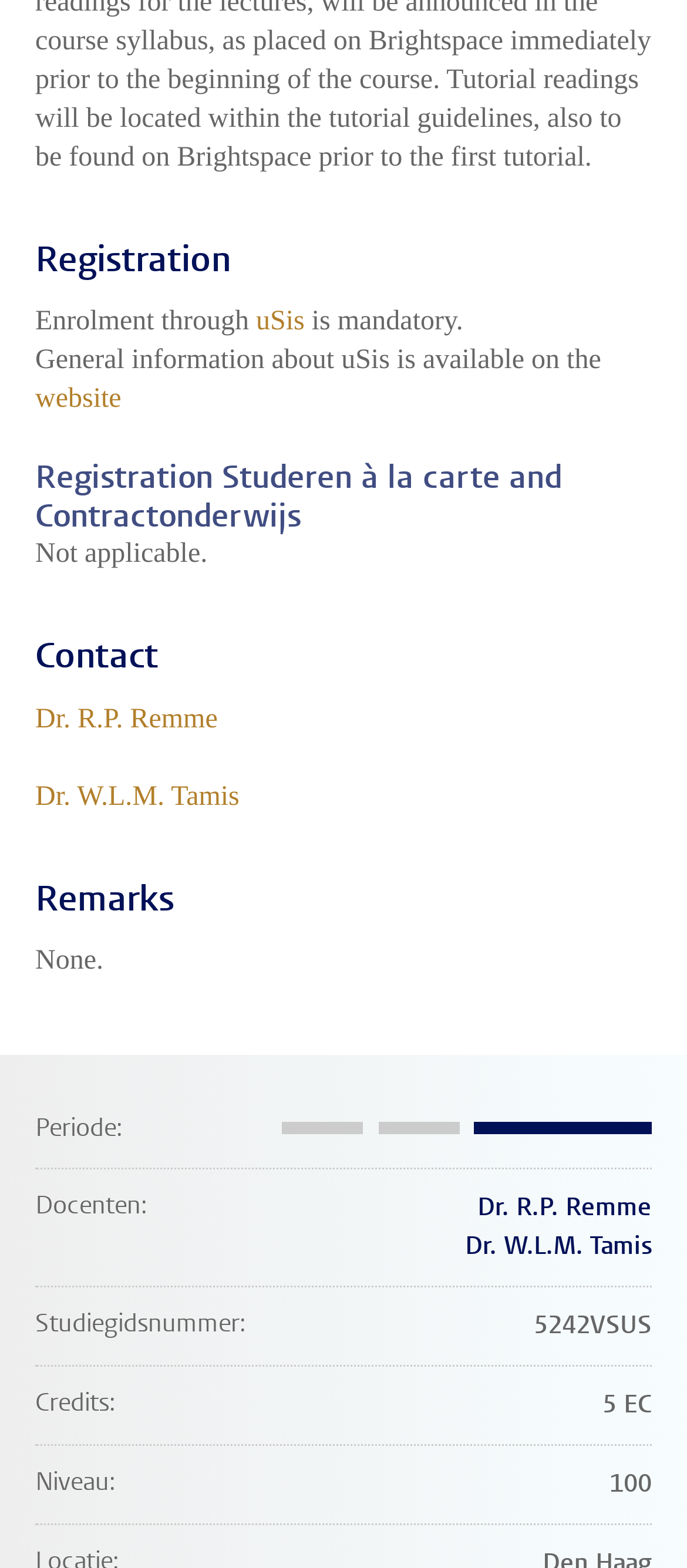Provide the bounding box coordinates, formatted as (top-left x, top-left y, bottom-right x, bottom-right y), with all values being floating point numbers between 0 and 1. Identify the bounding box of the UI element that matches the description: uSis

[0.373, 0.195, 0.443, 0.215]